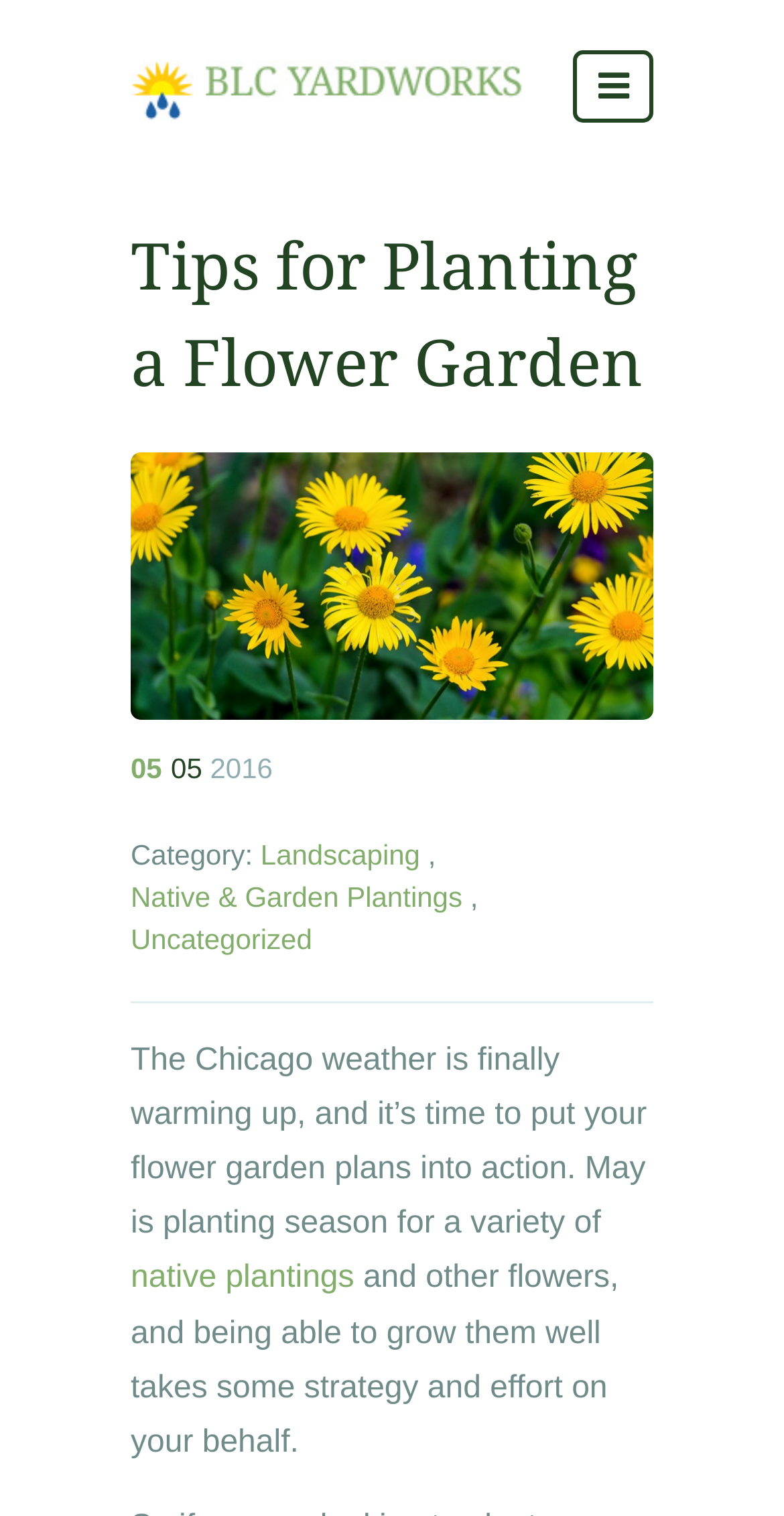What is the main topic of the article?
Please give a detailed answer to the question using the information shown in the image.

I inferred the main topic of the article by looking at the heading 'Tips for Planting a Flower Garden' and the content of the article, which discusses planting a flower garden.